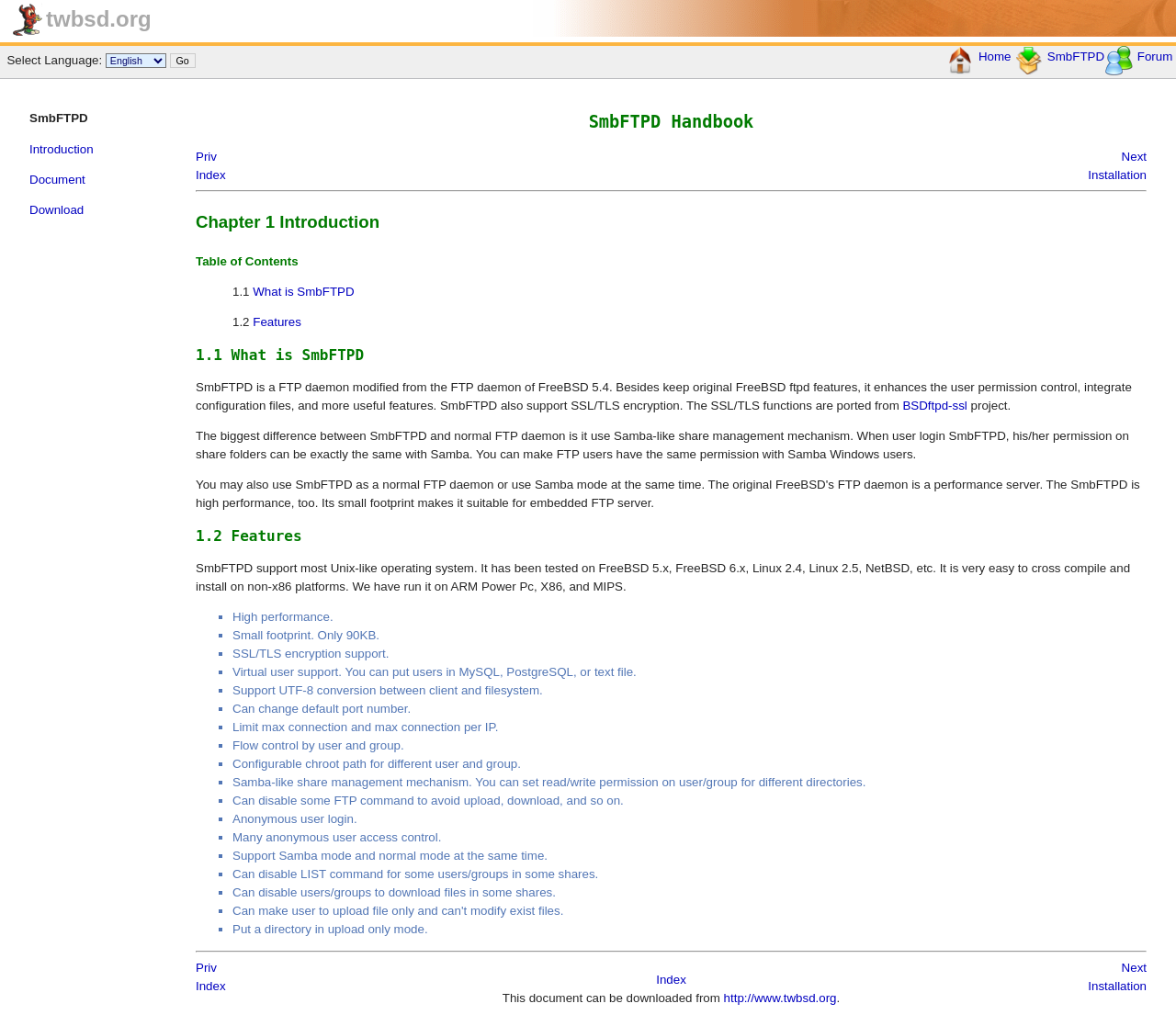Please indicate the bounding box coordinates of the element's region to be clicked to achieve the instruction: "Select a language". Provide the coordinates as four float numbers between 0 and 1, i.e., [left, top, right, bottom].

[0.09, 0.052, 0.141, 0.067]